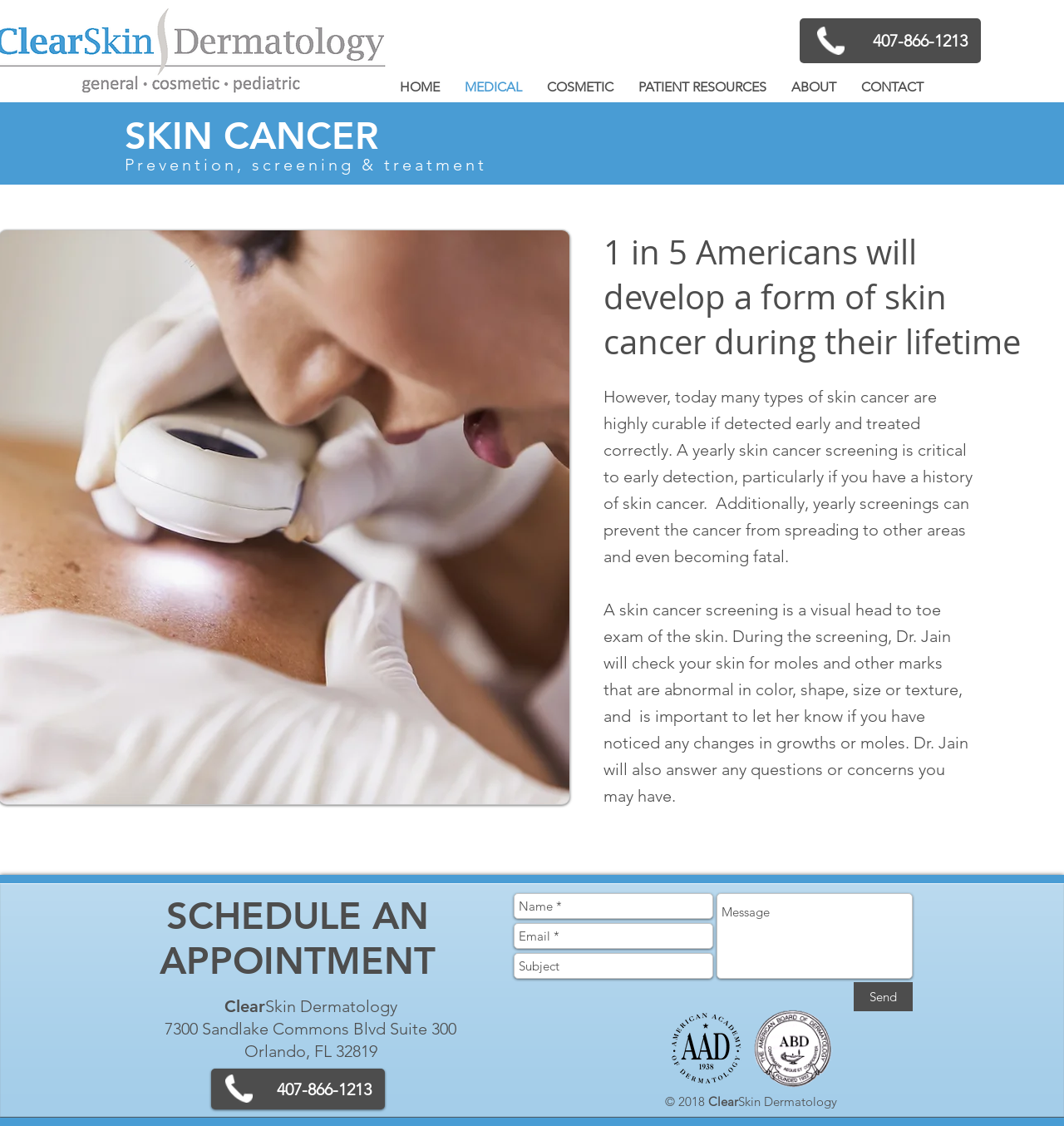Find the bounding box coordinates for the HTML element described as: "PATIENT RESOURCES". The coordinates should consist of four float values between 0 and 1, i.e., [left, top, right, bottom].

[0.588, 0.066, 0.732, 0.088]